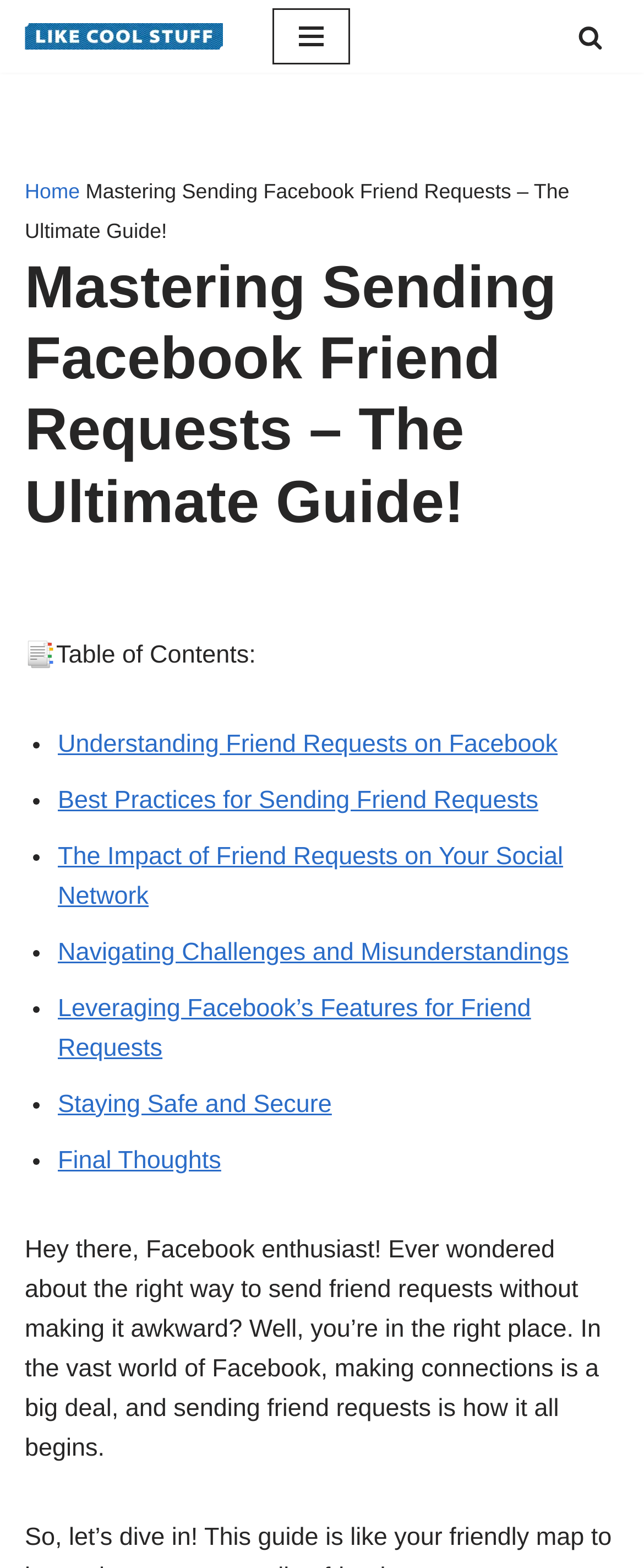Please locate the bounding box coordinates of the element that should be clicked to complete the given instruction: "View Featured links".

None